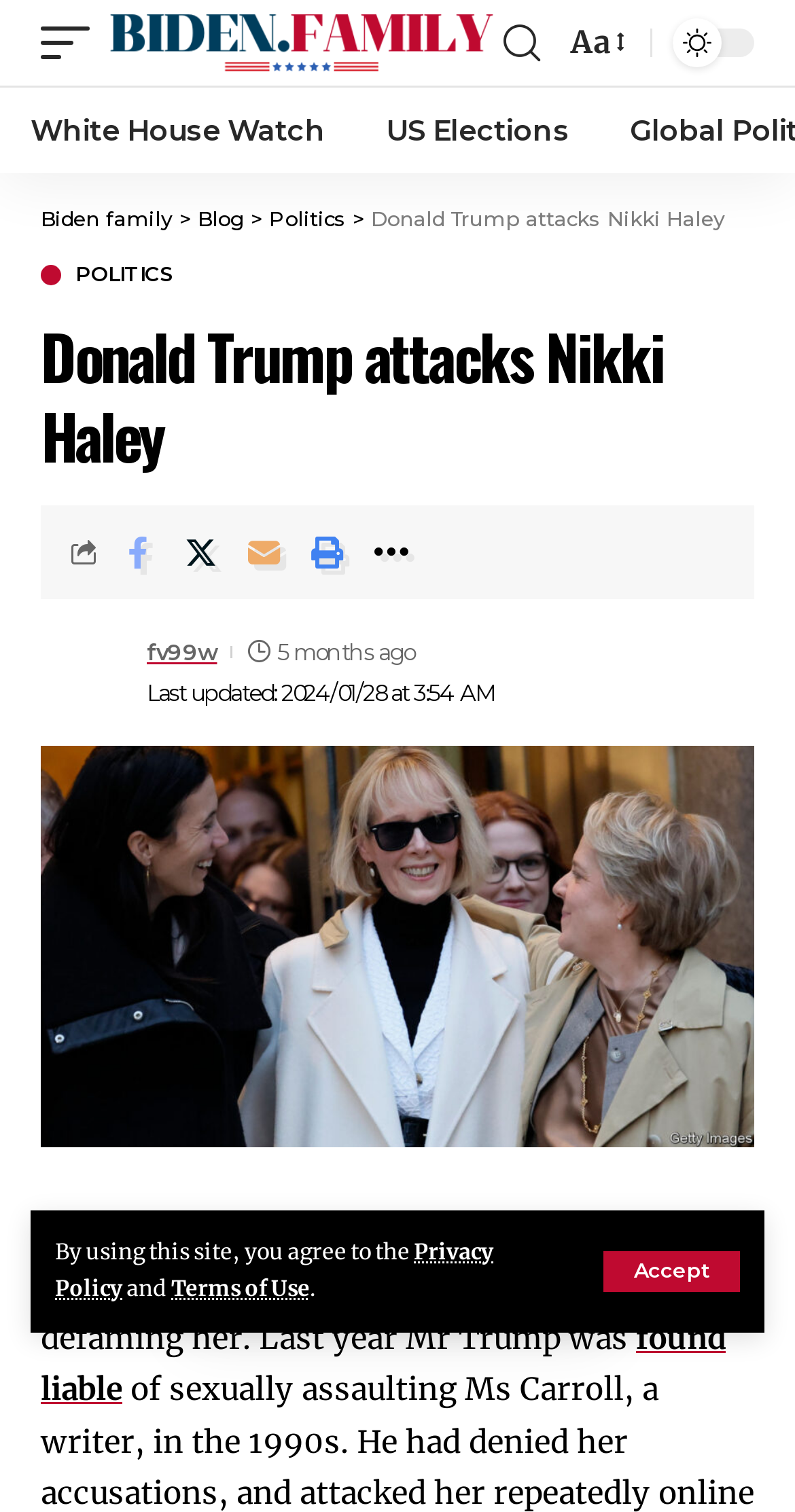What is the relation between Donald Trump and E. Jean Carroll?
Answer the question with as much detail as possible.

The article mentions 'Donald Trump to pay over $83m in damages to E. Jean Carroll for defaming her', indicating that Donald Trump was found liable for defaming E. Jean Carroll.